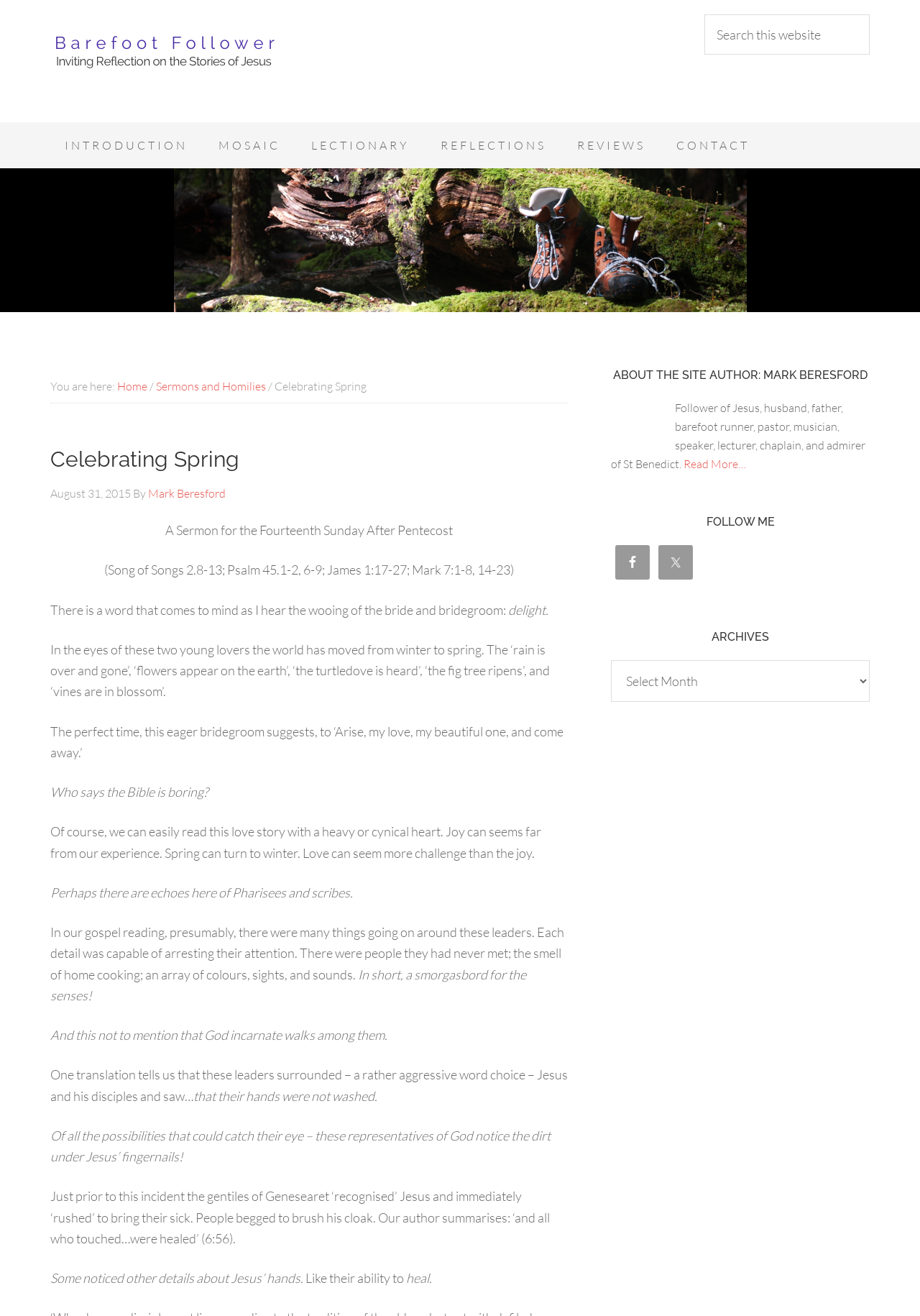Based on the description "Sermons and Homilies", find the bounding box of the specified UI element.

[0.17, 0.288, 0.289, 0.299]